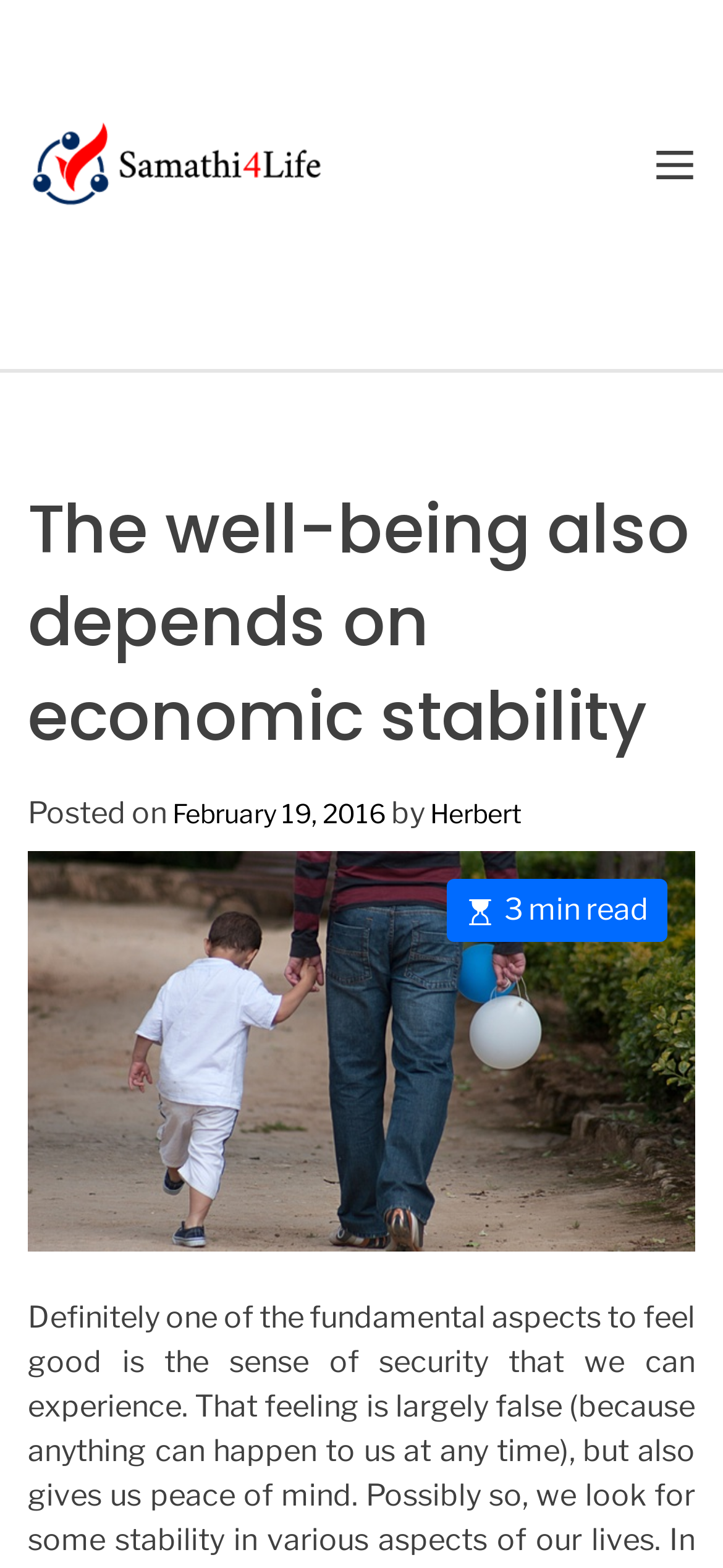Extract the primary header of the webpage and generate its text.

The well-being also depends on economic stability